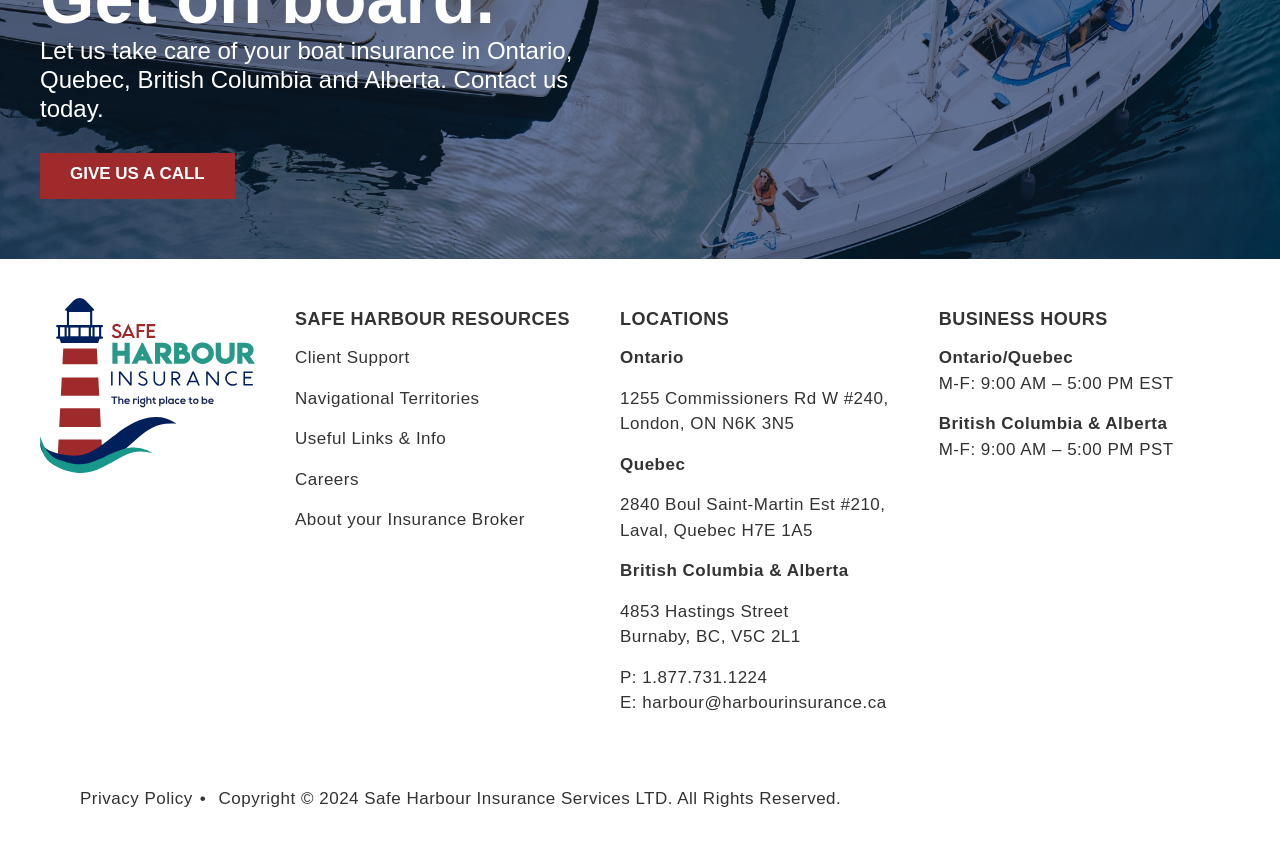Please specify the bounding box coordinates of the clickable section necessary to execute the following command: "Get Ontario location".

[0.484, 0.451, 0.694, 0.473]